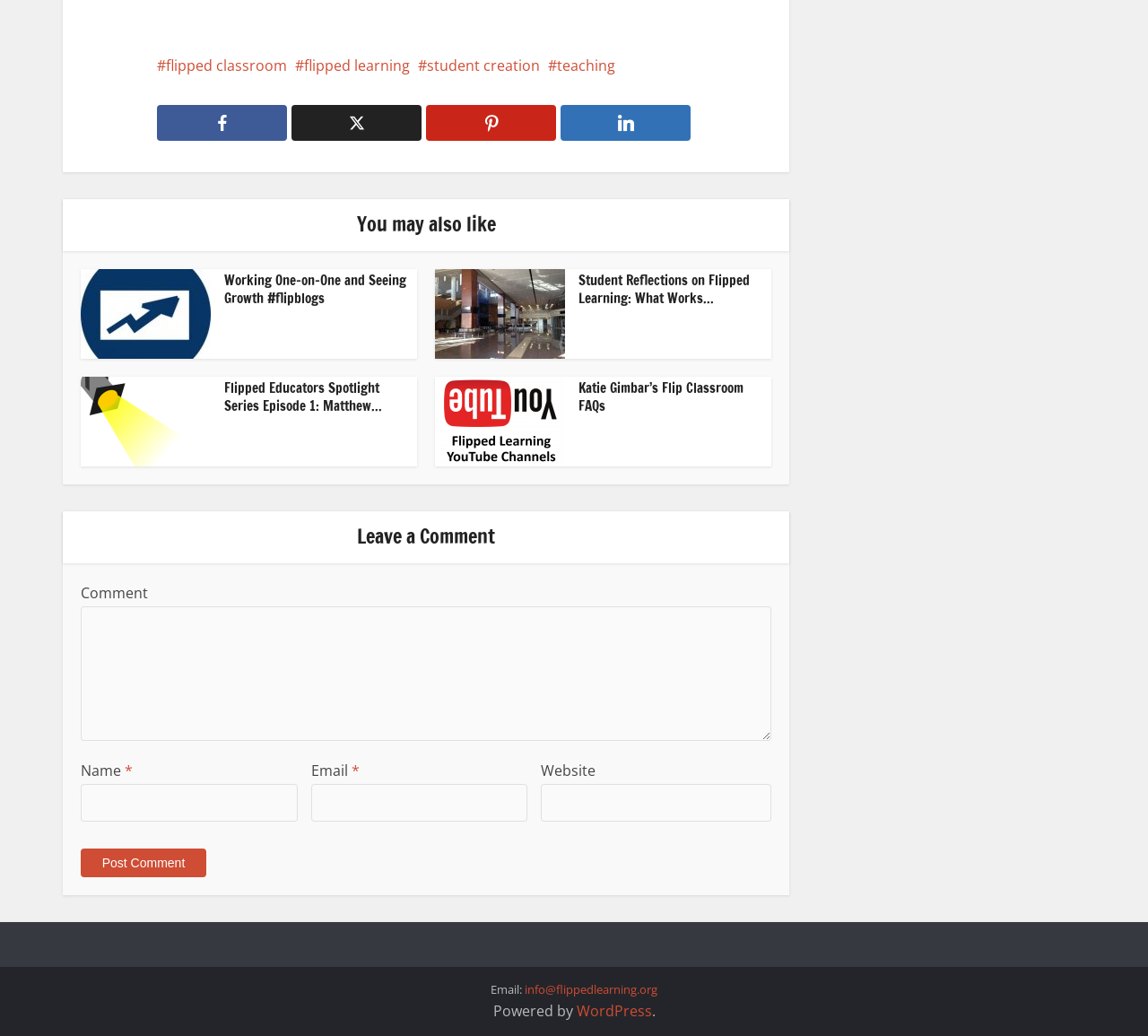Analyze the image and give a detailed response to the question:
What is the email address provided at the bottom of the webpage?

I scrolled down to the bottom of the webpage and found a link element [256] with the text 'info@flippedlearning.org', which is labeled as 'Email:'.